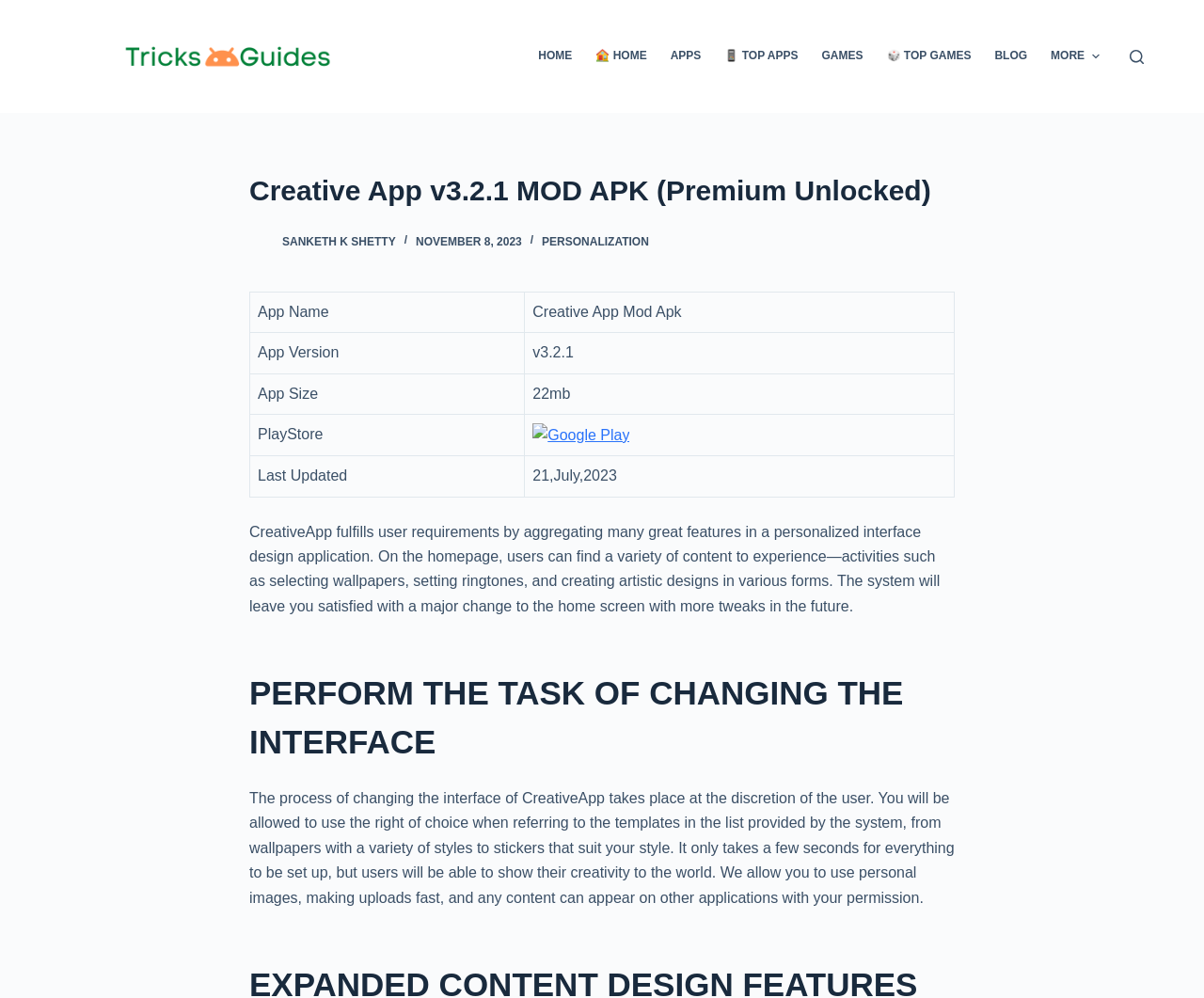Provide the bounding box coordinates of the area you need to click to execute the following instruction: "Click on 'Visa Information'".

None